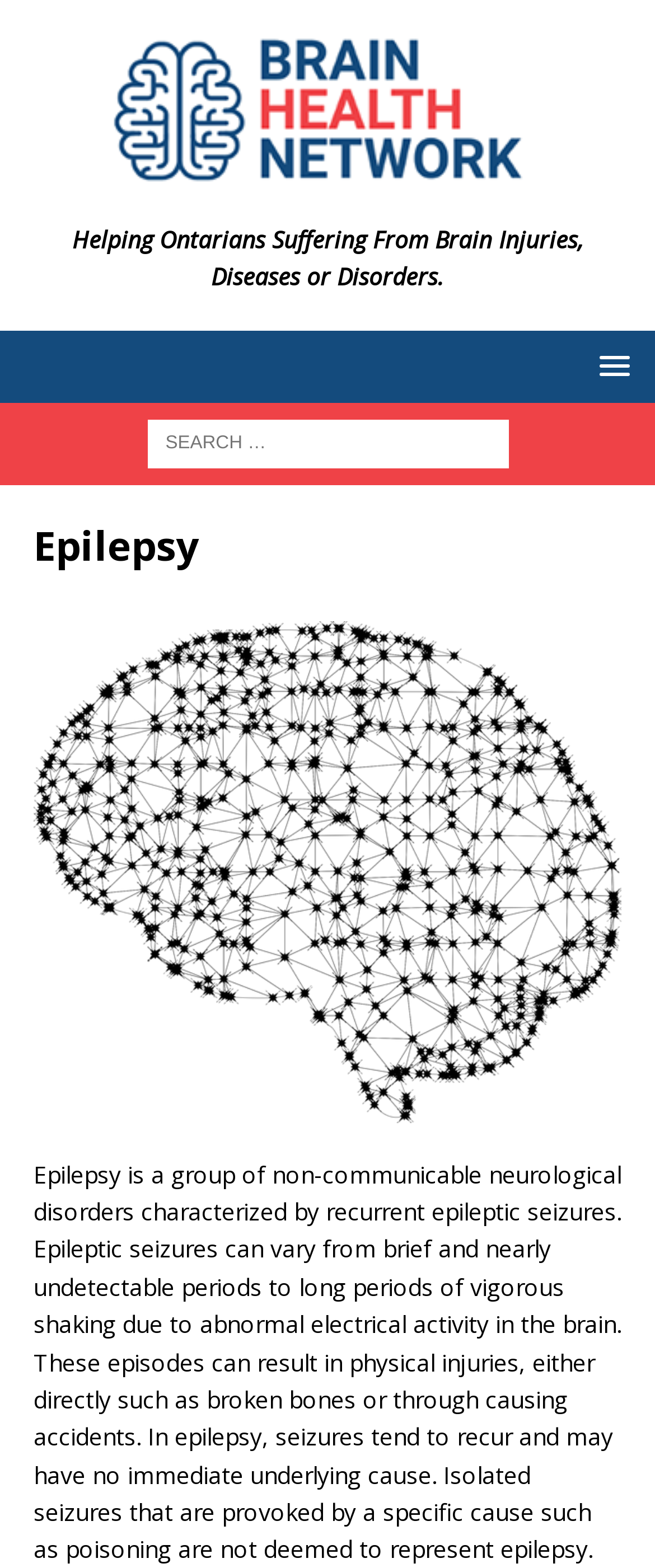Determine the bounding box coordinates for the HTML element described here: "alt="Brain Health Network"".

[0.147, 0.097, 0.853, 0.117]